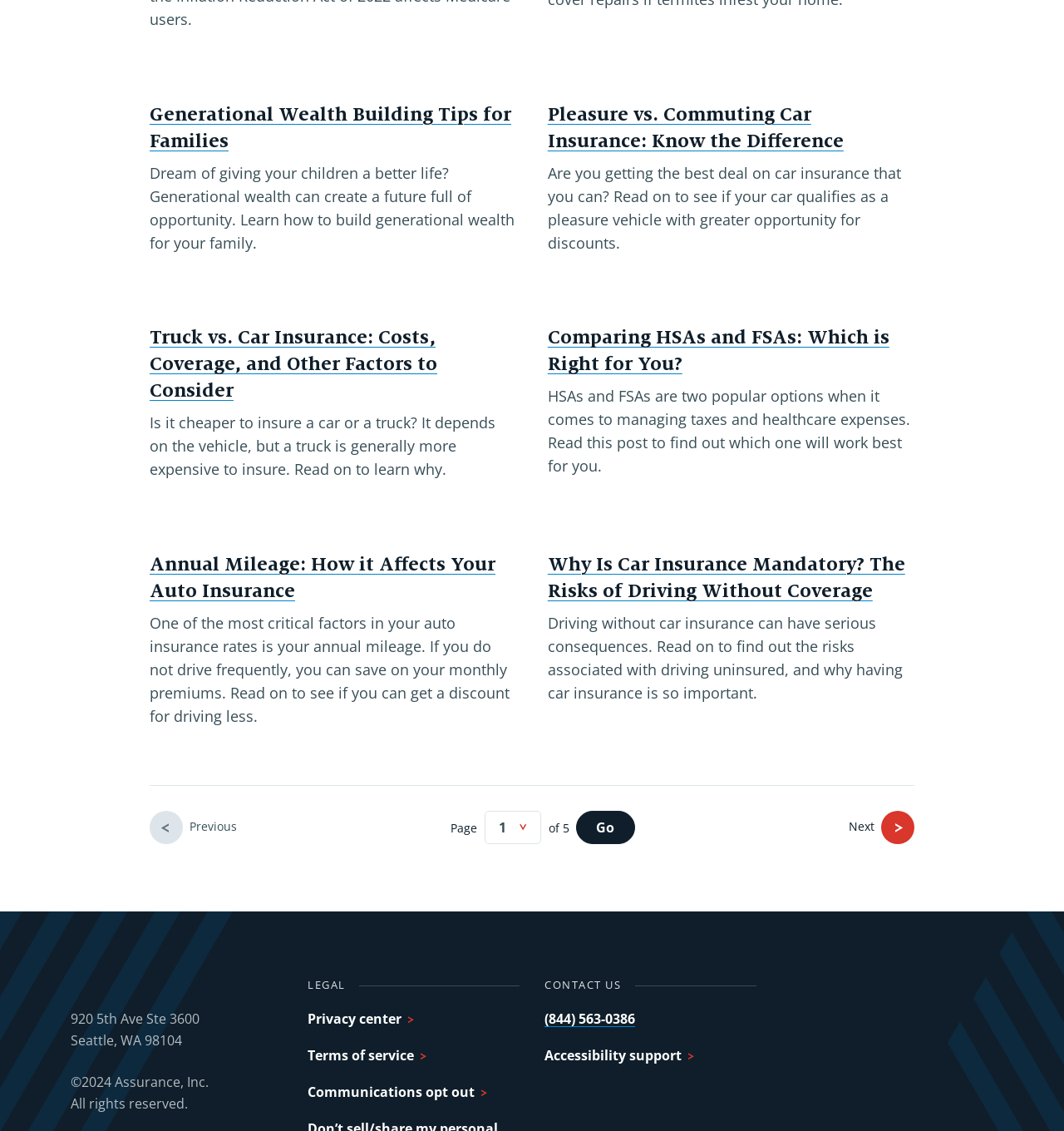Identify the bounding box coordinates of the element to click to follow this instruction: 'Click on the link to contact us via phone'. Ensure the coordinates are four float values between 0 and 1, provided as [left, top, right, bottom].

[0.512, 0.893, 0.597, 0.909]